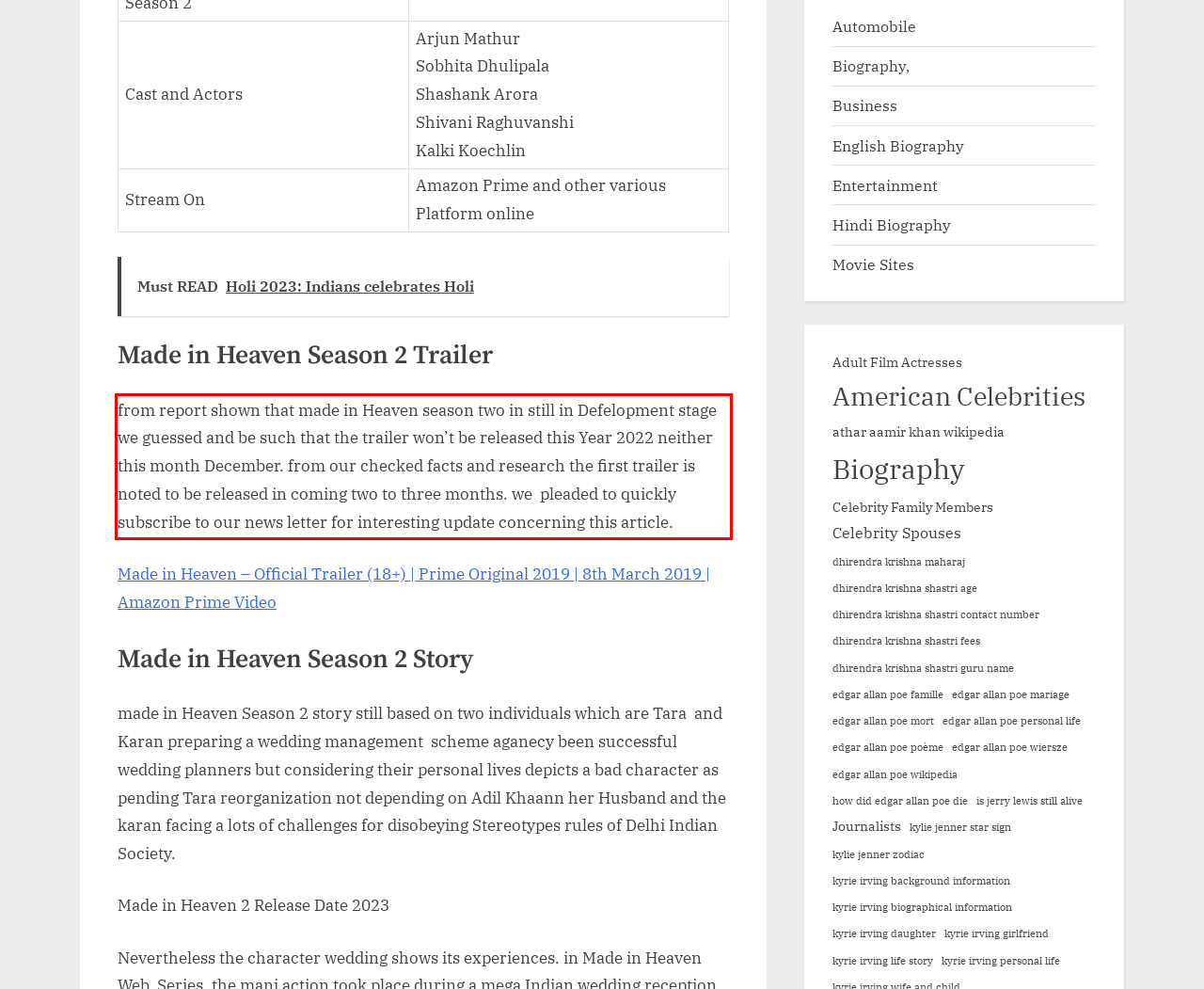Using the provided webpage screenshot, recognize the text content in the area marked by the red bounding box.

from report shown that made in Heaven season two in still in Defelopment stage we guessed and be such that the trailer won’t be released this Year 2022 neither this month December. from our checked facts and research the first trailer is noted to be released in coming two to three months. we pleaded to quickly subscribe to our news letter for interesting update concerning this article.